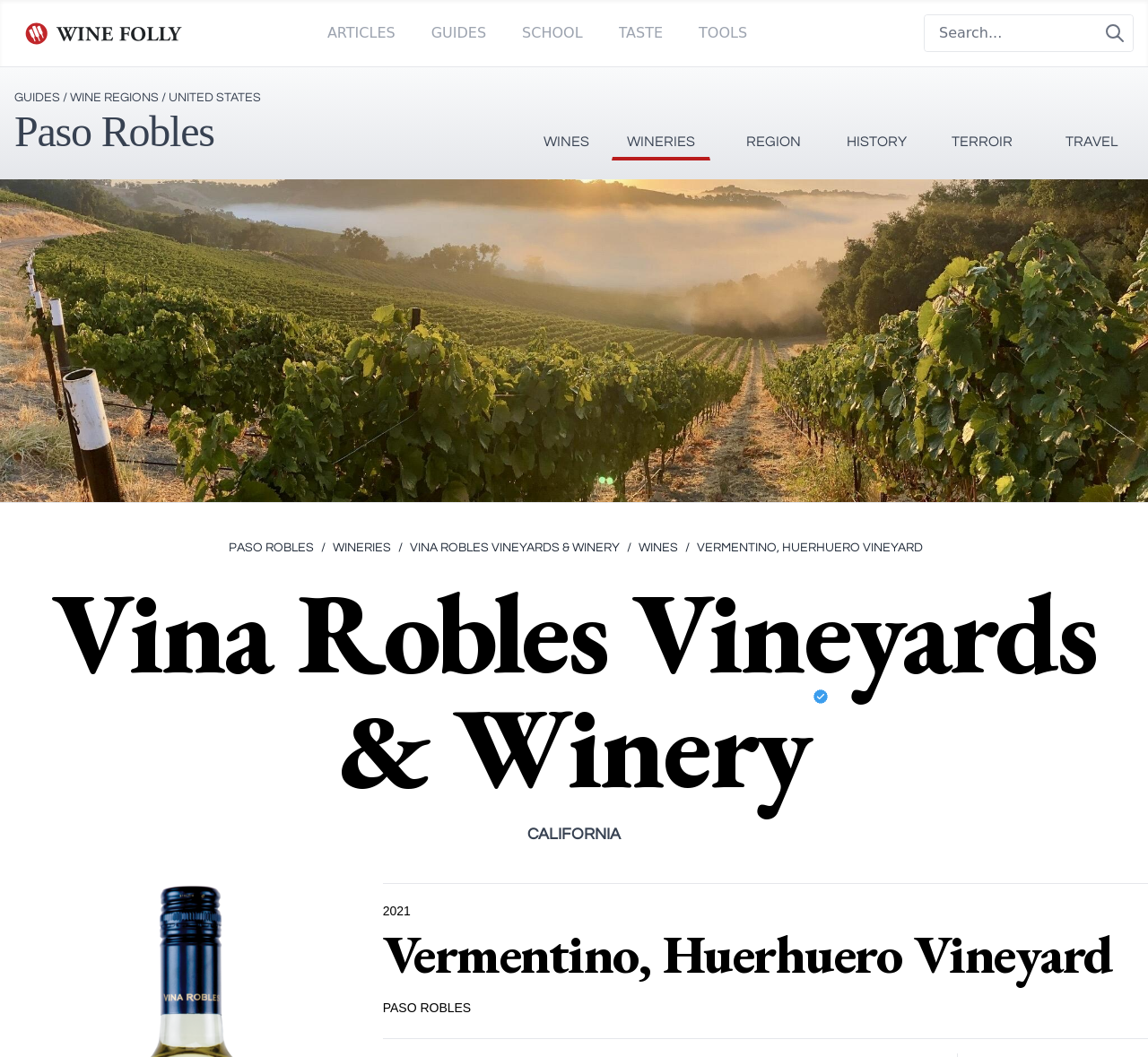Determine the bounding box coordinates for the clickable element to execute this instruction: "View Vina Robles Vineyards & Winery wines". Provide the coordinates as four float numbers between 0 and 1, i.e., [left, top, right, bottom].

[0.546, 0.51, 0.591, 0.527]